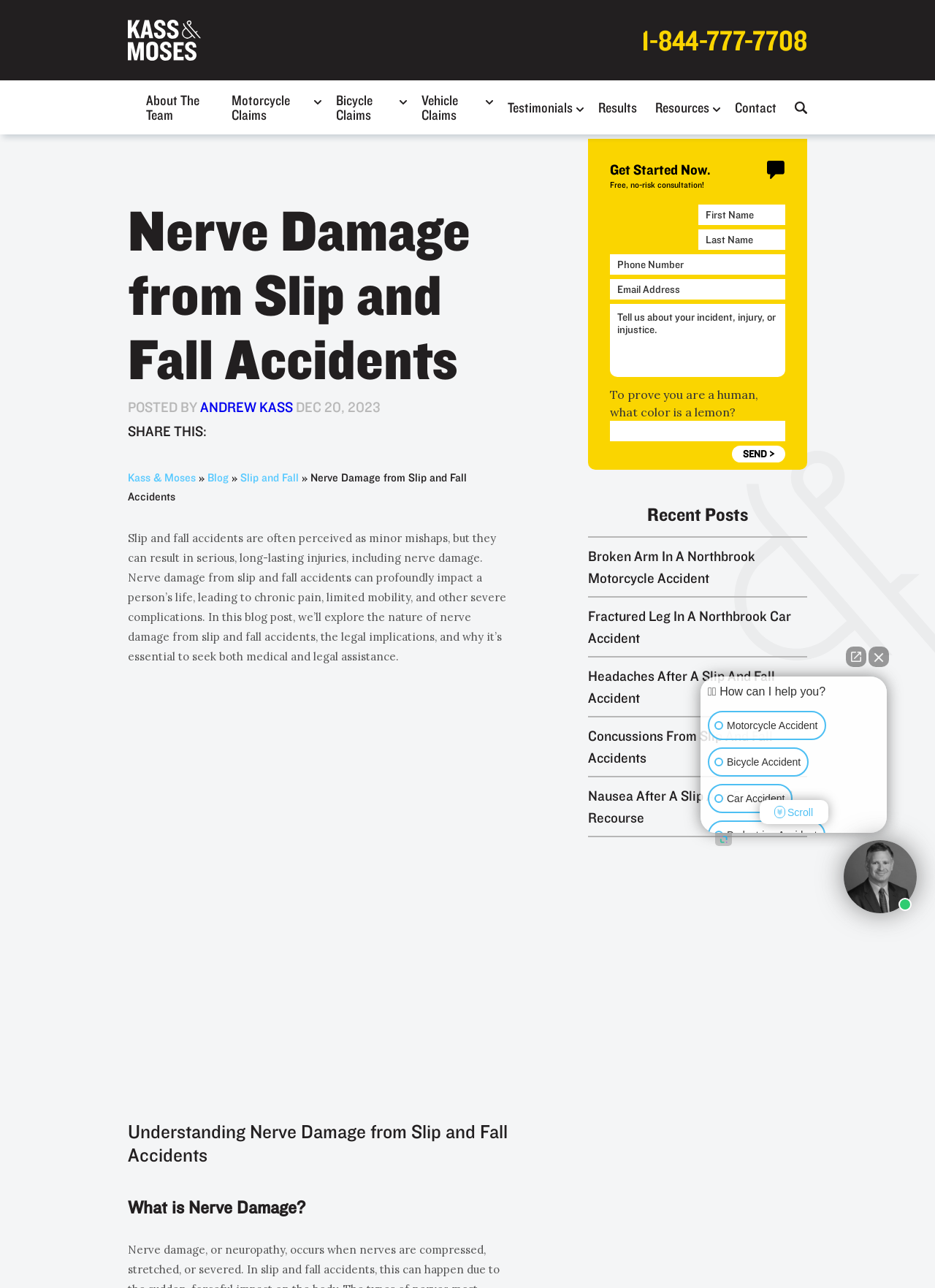Provide a brief response to the question below using one word or phrase:
What is the topic of the blog post?

Nerve Damage from Slip and Fall Accidents